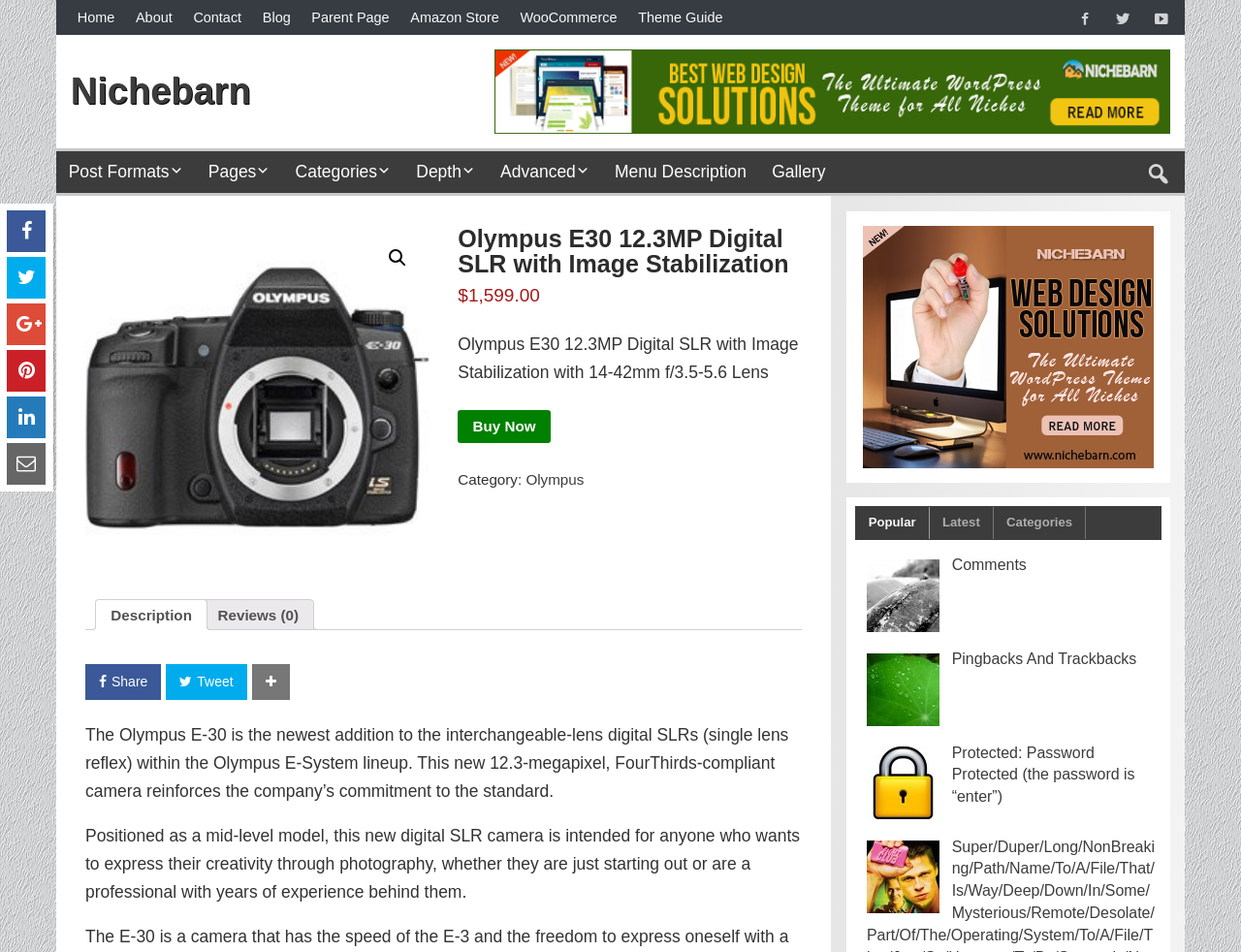How many tabs are available in the product description section?
Based on the image, answer the question in a detailed manner.

The number of tabs in the product description section can be determined by examining the webpage structure. There are two tabs available, labeled as 'Description' and 'Reviews (0)'.